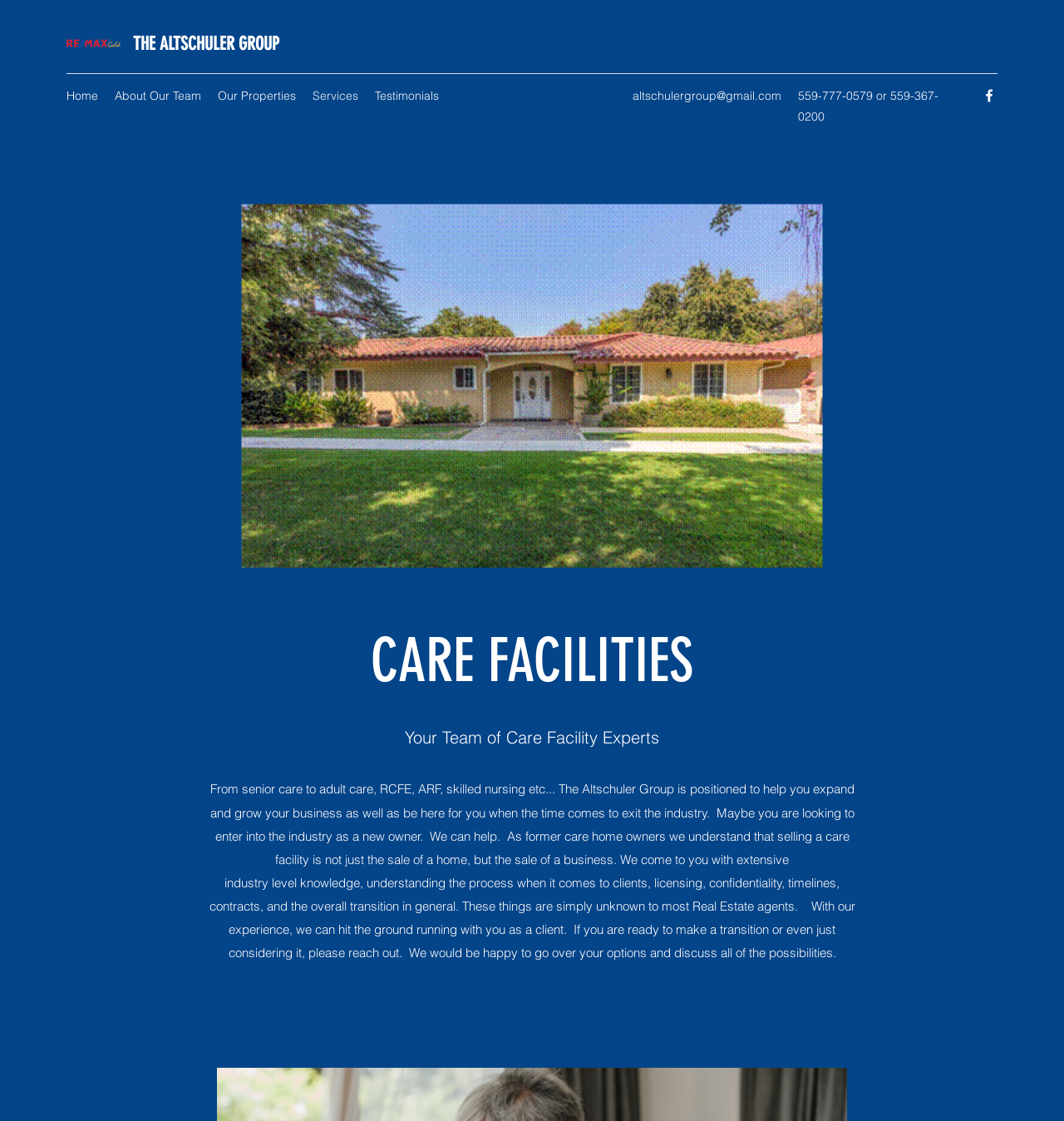What is the company name?
Provide a detailed answer to the question, using the image to inform your response.

I found the company name by looking at the link element with the text 'THE ALTSCHULER GROUP' which is likely to be the company name.